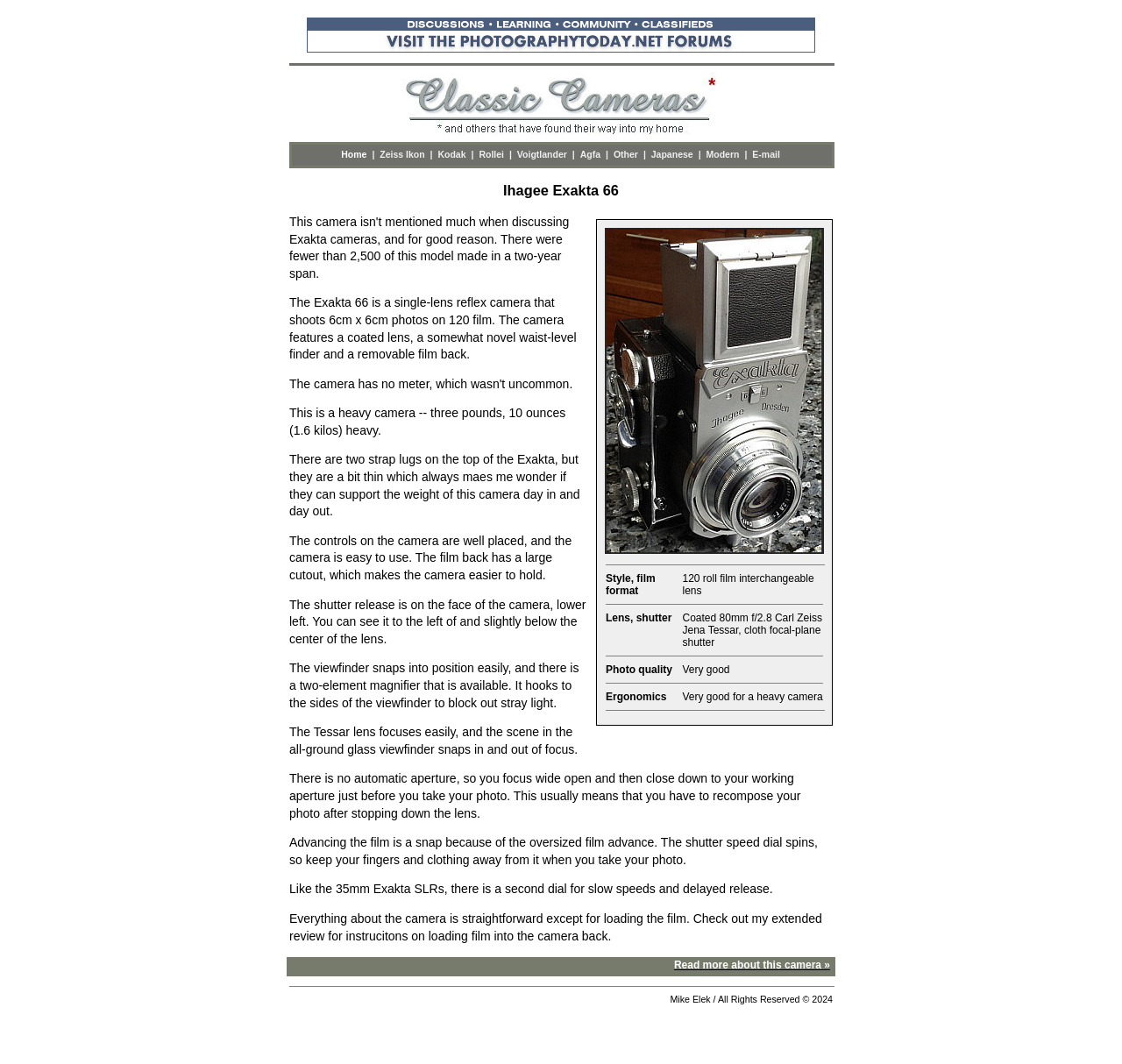Provide the bounding box for the UI element matching this description: "Japanese".

[0.58, 0.14, 0.618, 0.15]